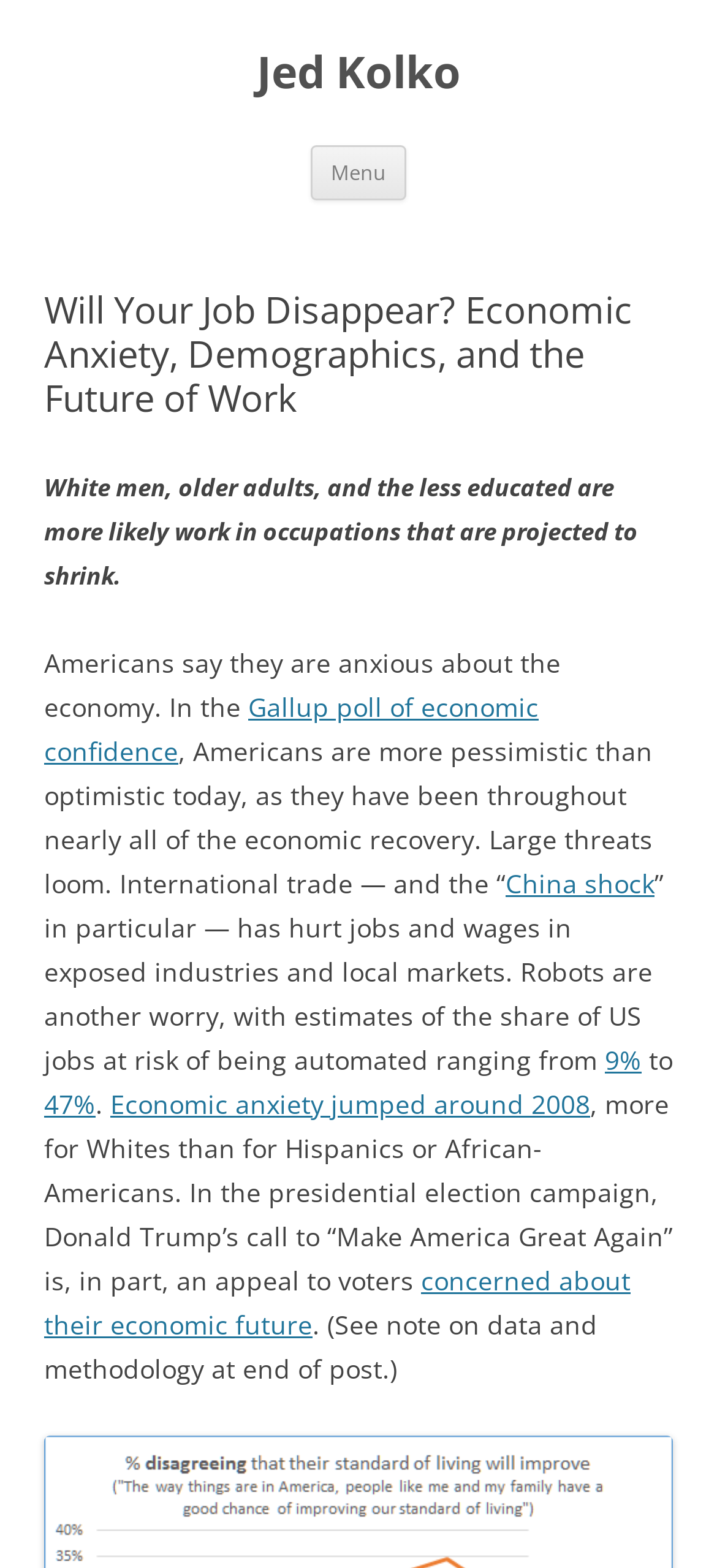Identify the bounding box coordinates of the section that should be clicked to achieve the task described: "Read the Gallup poll of economic confidence".

[0.062, 0.439, 0.751, 0.49]